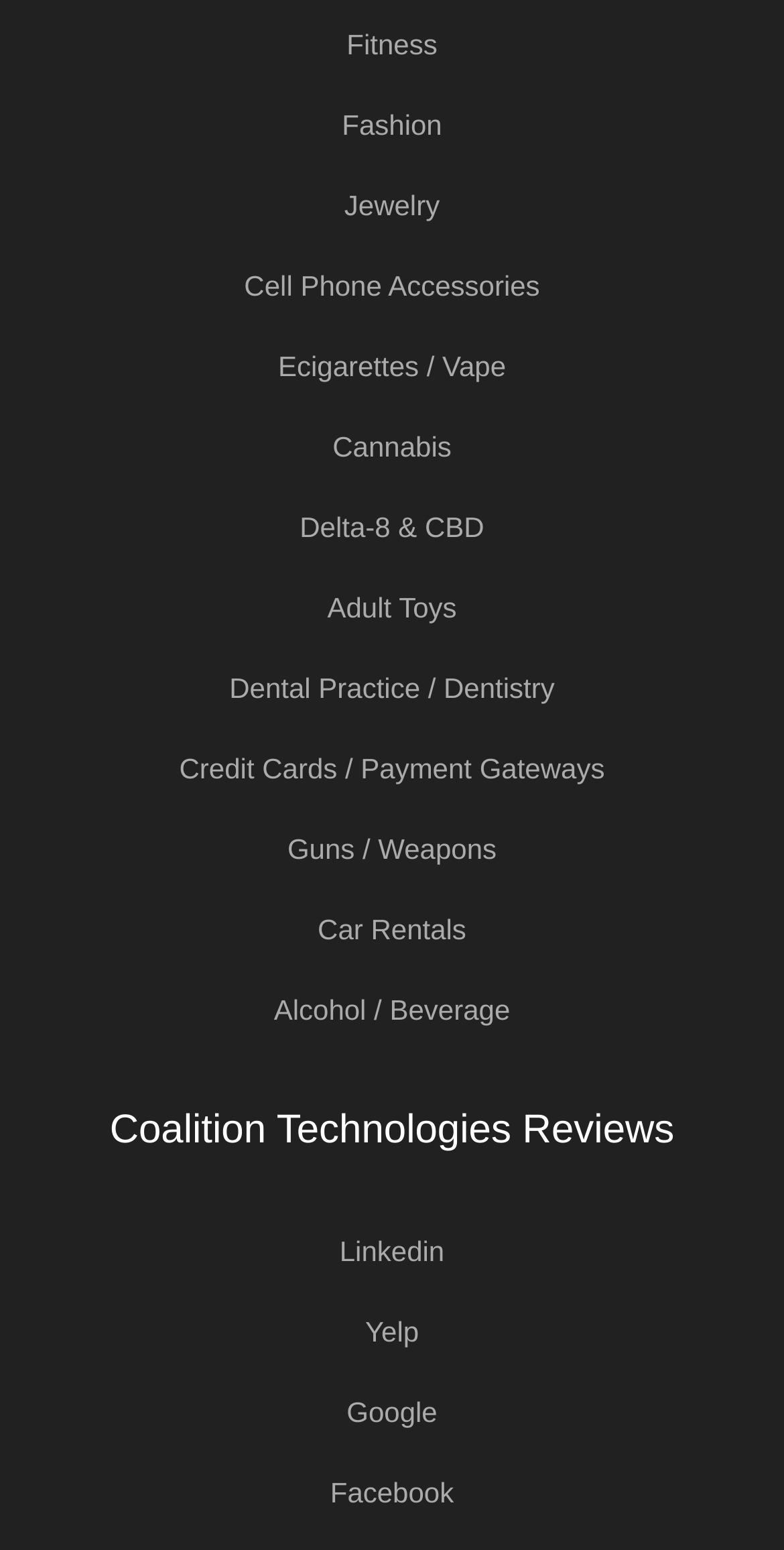Provide the bounding box coordinates for the UI element that is described by this text: "Adult Toys". The coordinates should be in the form of four float numbers between 0 and 1: [left, top, right, bottom].

[0.418, 0.366, 0.582, 0.417]